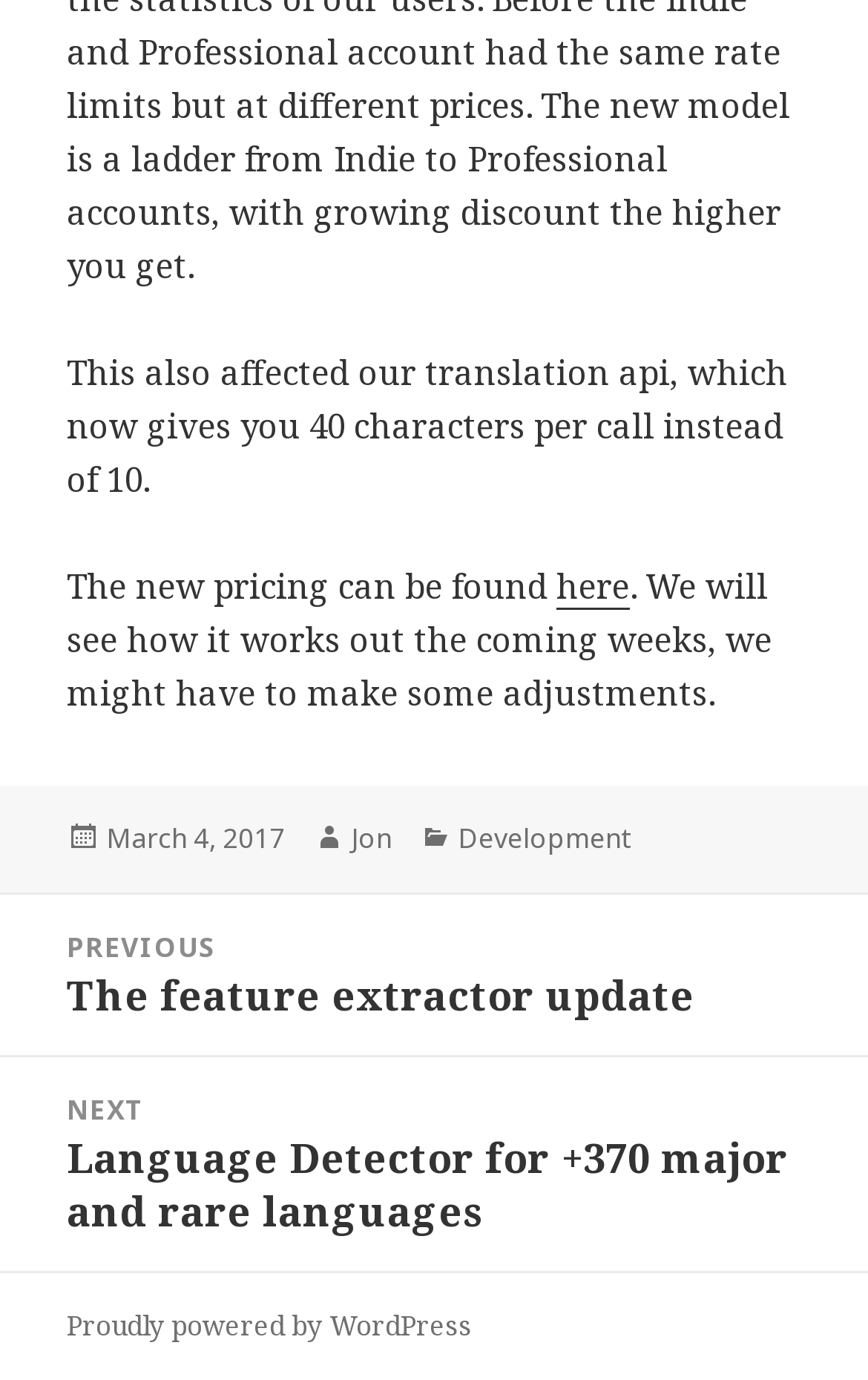Please find the bounding box for the UI element described by: "Jon".

[0.405, 0.593, 0.451, 0.622]